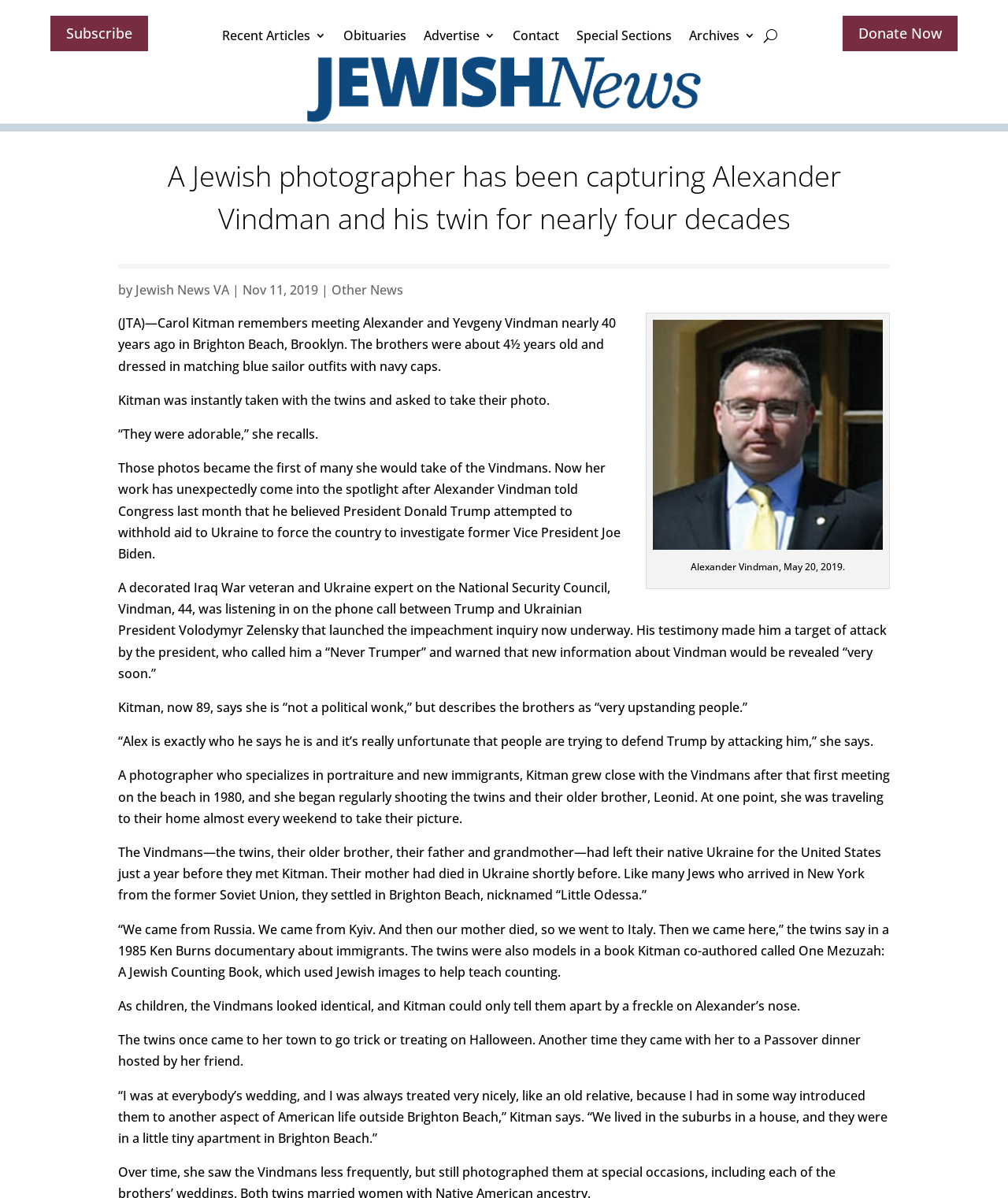Locate the bounding box coordinates for the element described below: "Subscribe". The coordinates must be four float values between 0 and 1, formatted as [left, top, right, bottom].

[0.05, 0.013, 0.147, 0.043]